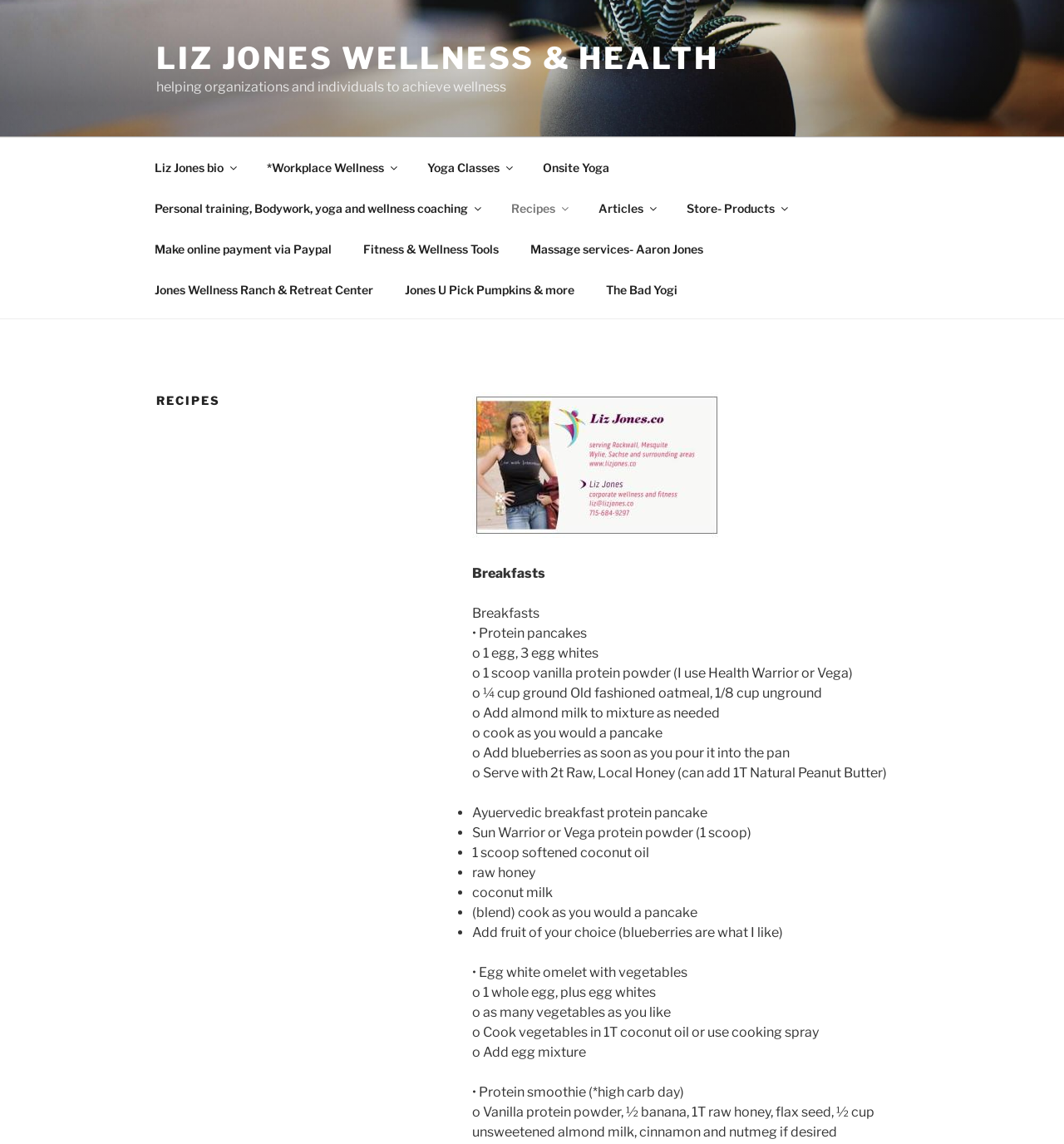Please pinpoint the bounding box coordinates for the region I should click to adhere to this instruction: "Click on the 'Recipes' link".

[0.466, 0.164, 0.546, 0.199]